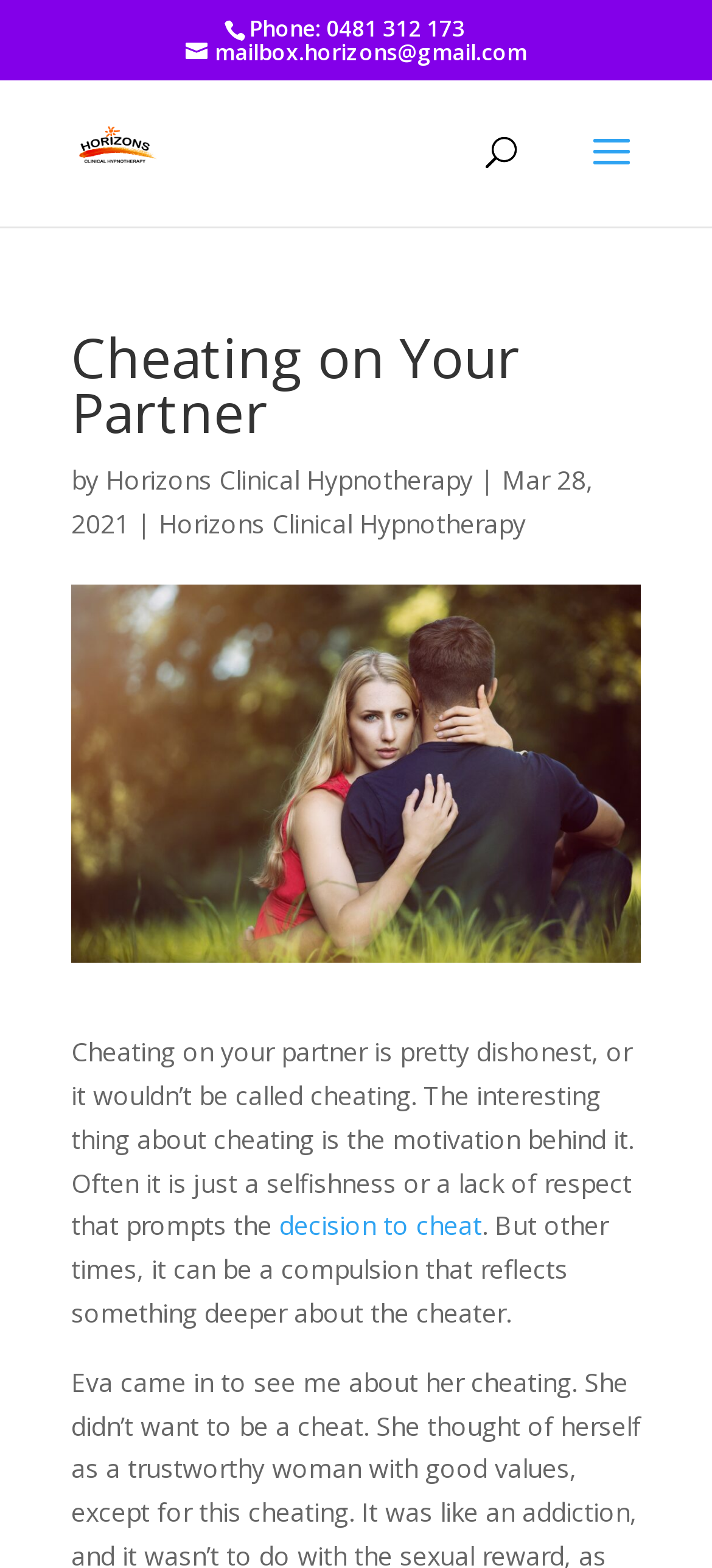Give a one-word or phrase response to the following question: What is the topic of the article?

Cheating on your partner